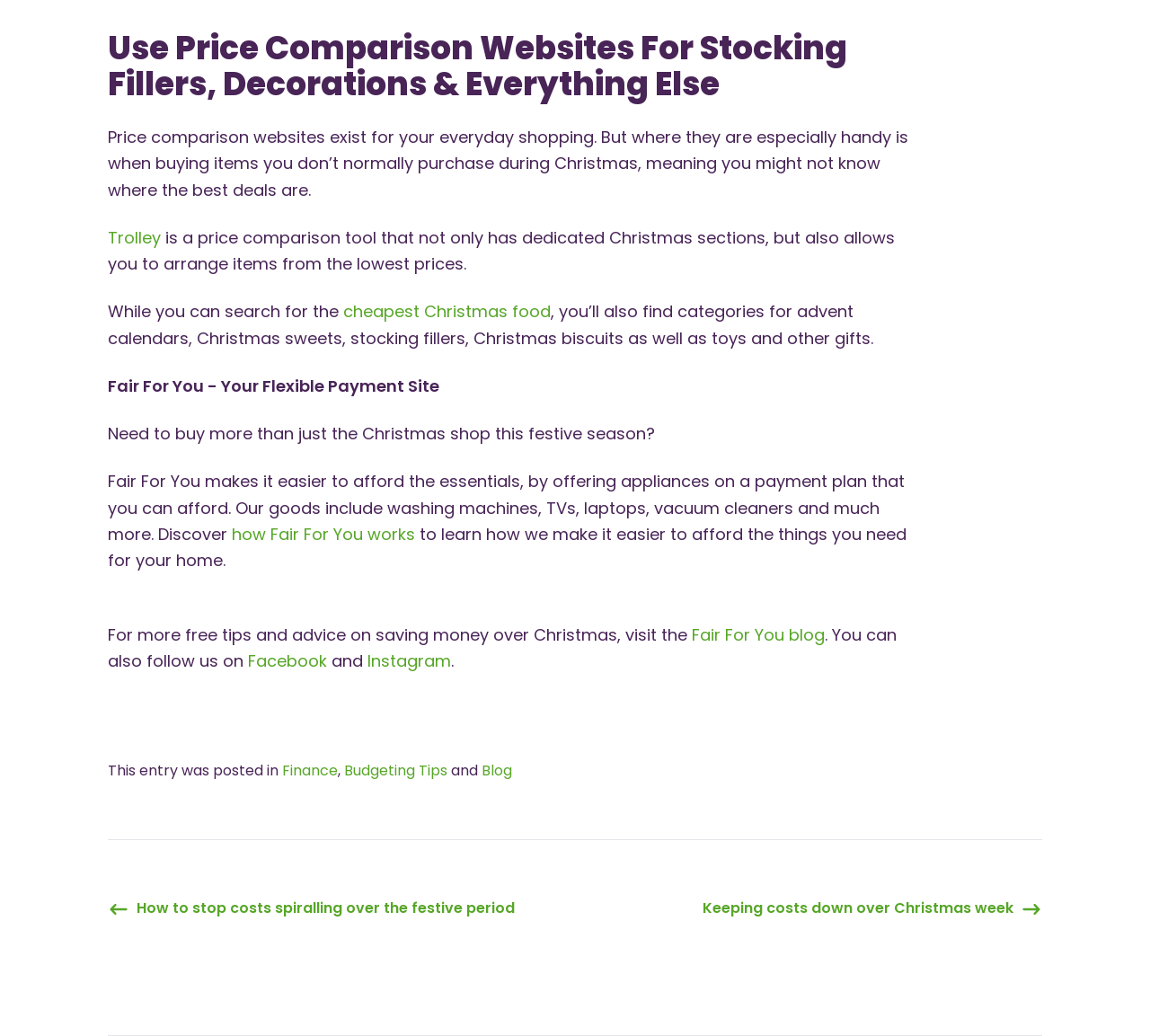What social media platforms can you follow Fair For You on?
Based on the image, answer the question in a detailed manner.

The question asks for the social media platforms where you can follow Fair For You. By reading the StaticText element with ID 153 and the link elements with IDs 154 and 156, we can find the answer, which are Facebook and Instagram.